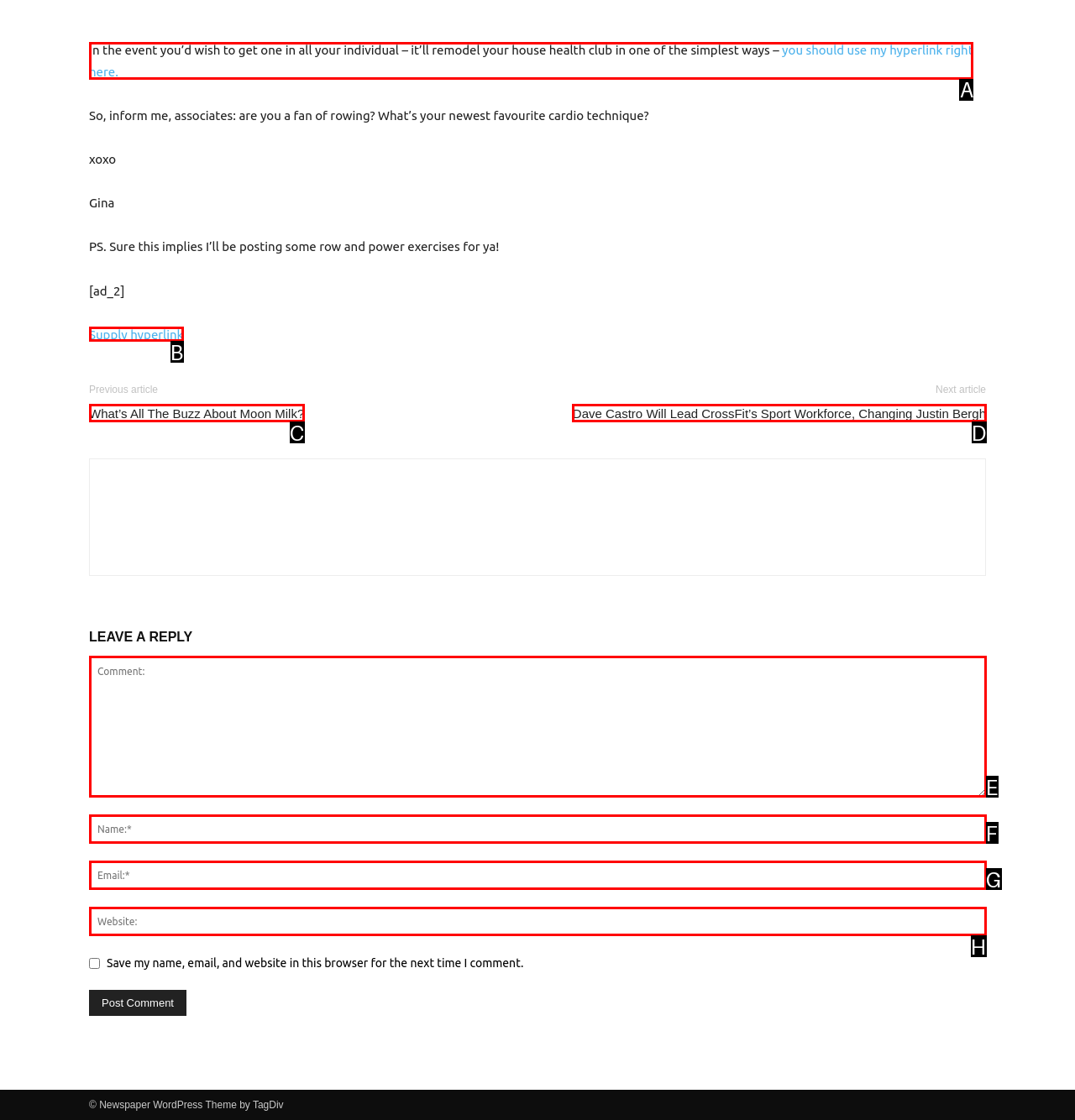Choose the HTML element that aligns with the description: name="comment" placeholder="Comment:". Indicate your choice by stating the letter.

E